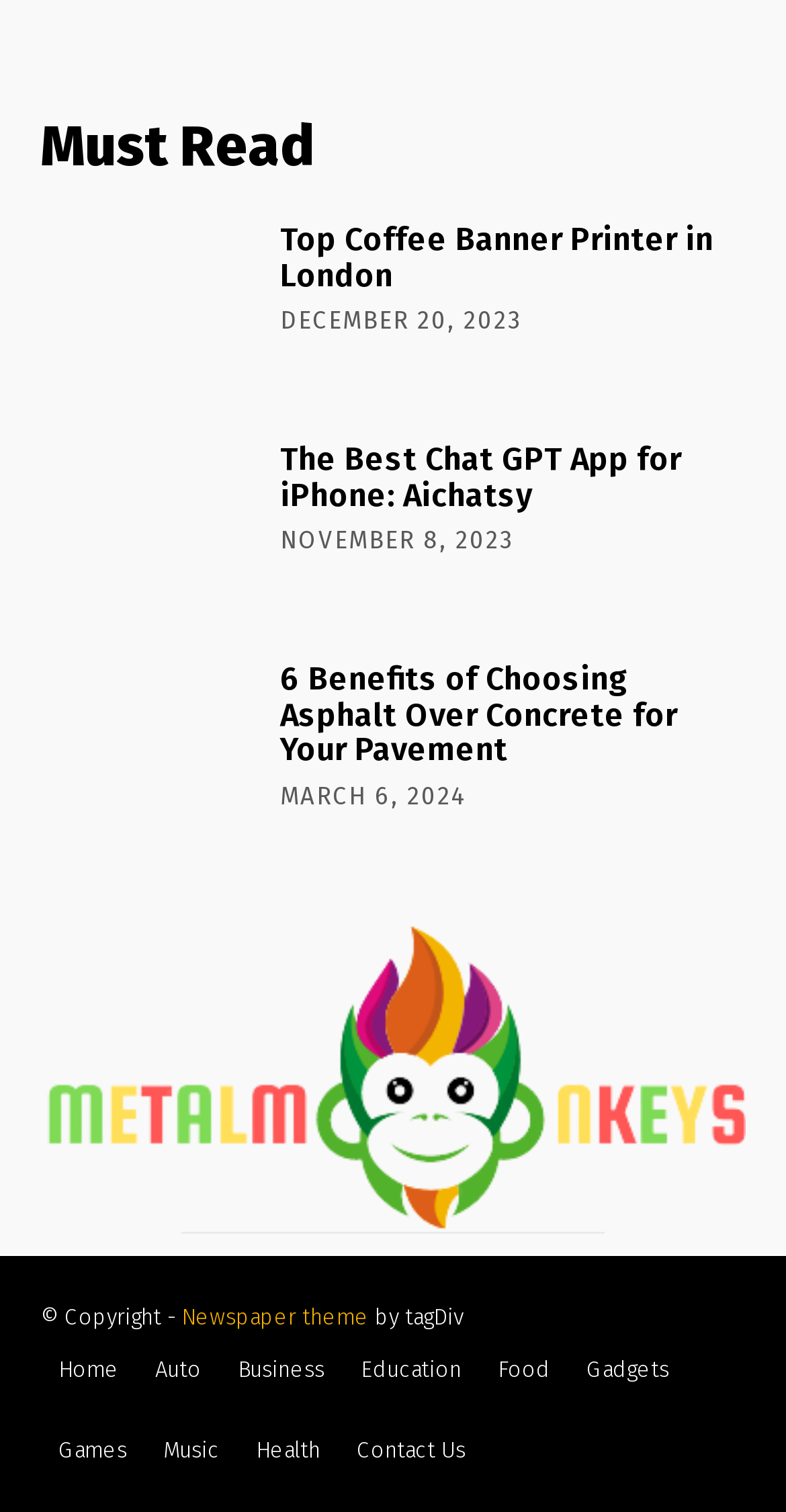Please identify the bounding box coordinates for the region that you need to click to follow this instruction: "Click on Top Coffee Banner Printer in London".

[0.051, 0.144, 0.321, 0.256]